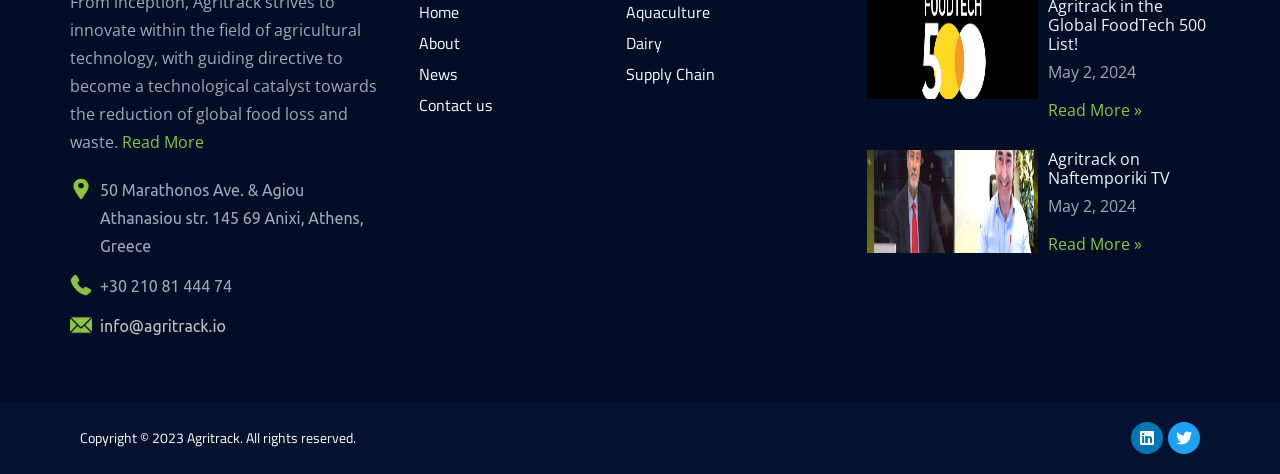Consider the image and give a detailed and elaborate answer to the question: 
What is the address of Agritrack?

I found the address by looking at the static text element with the bounding box coordinates [0.078, 0.382, 0.284, 0.538] which contains the address information.